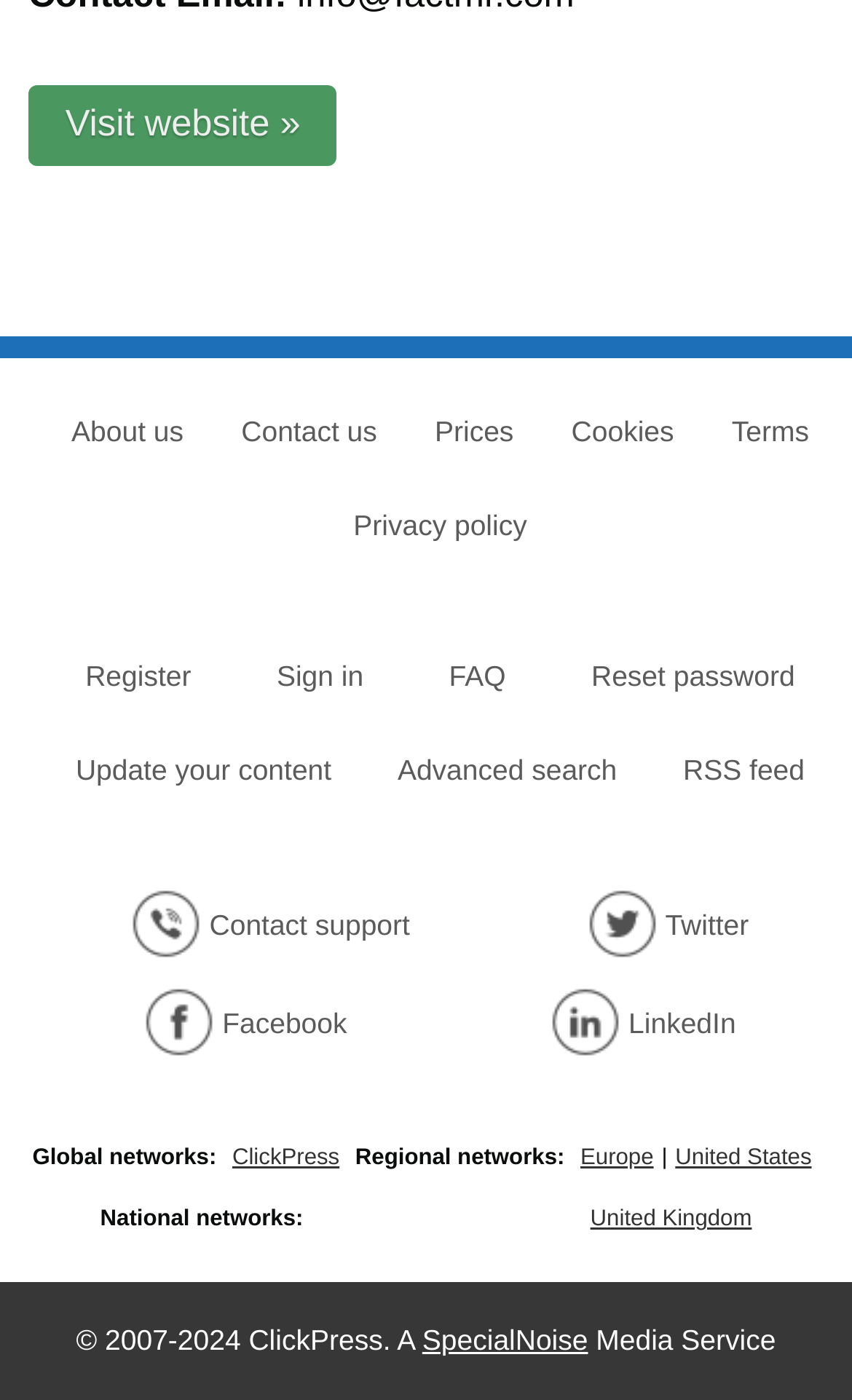Reply to the question with a brief word or phrase: How many types of networks are categorized on the page?

3